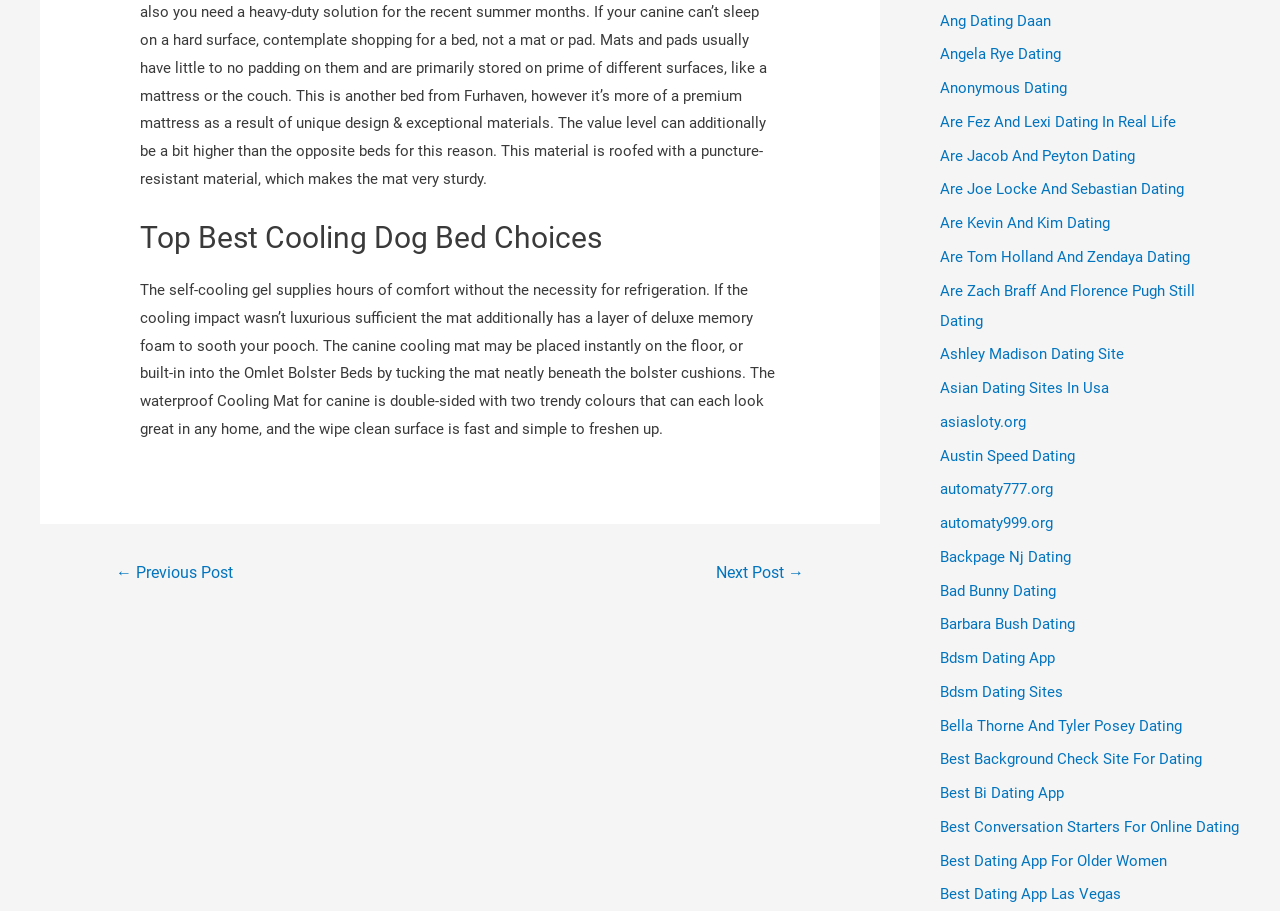Extract the bounding box of the UI element described as: "Anonymous Dating".

[0.734, 0.087, 0.834, 0.106]